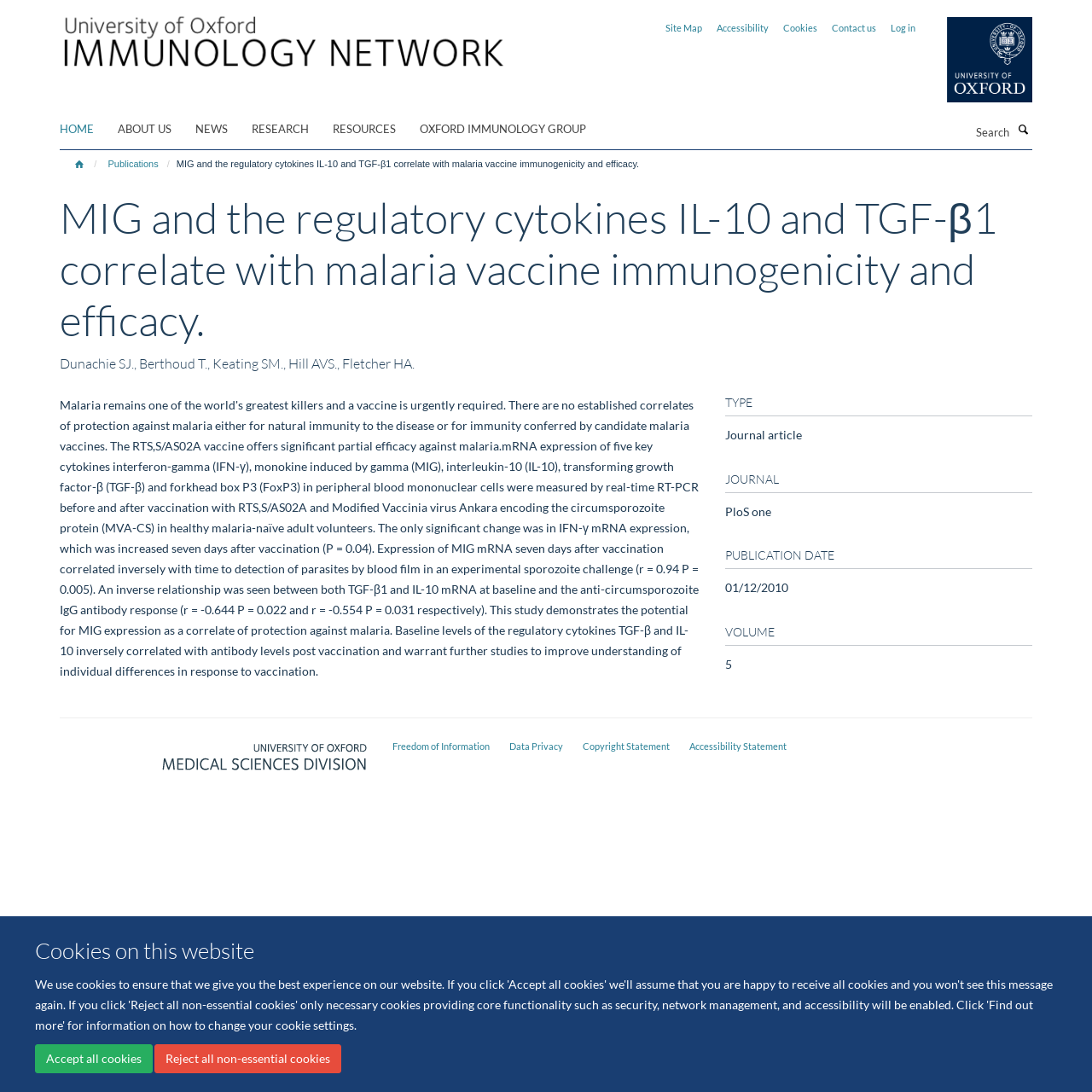Kindly determine the bounding box coordinates of the area that needs to be clicked to fulfill this instruction: "View publications".

[0.095, 0.141, 0.149, 0.159]